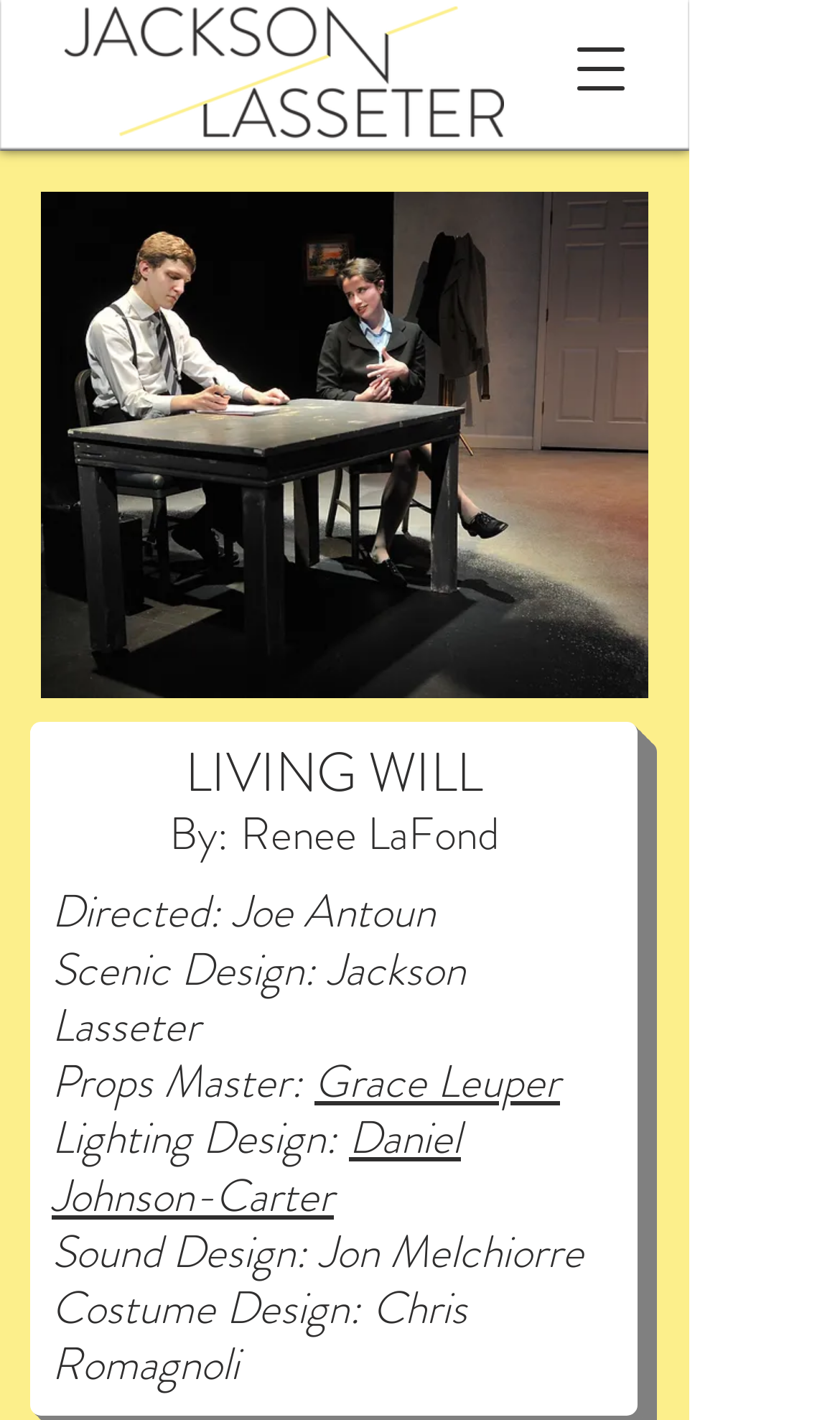Answer briefly with one word or phrase:
What is the name of the scenic designer?

Jackson Lasseter